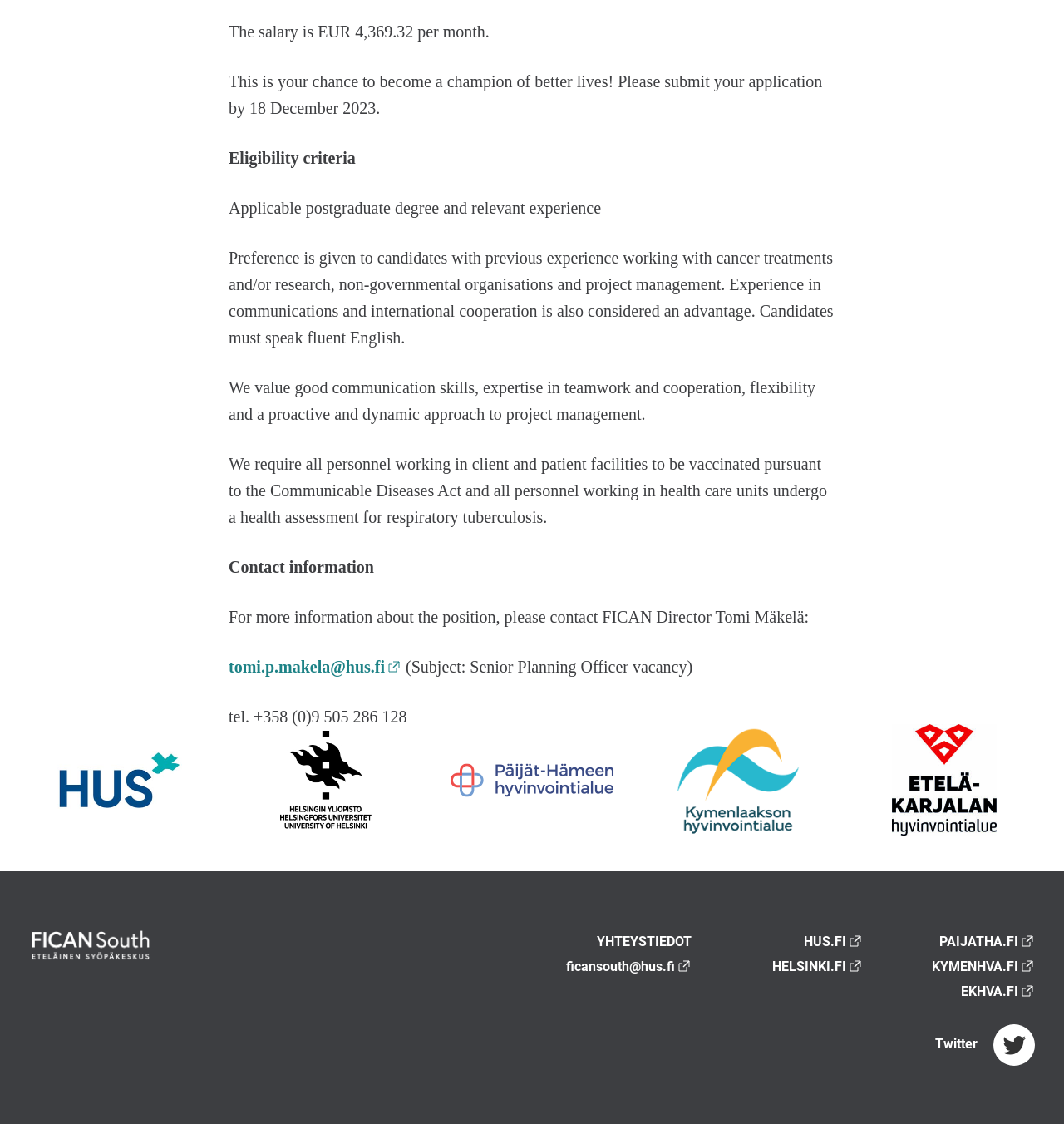Who can be contacted for more information about the position?
Answer the question in a detailed and comprehensive manner.

The answer can be found in the ninth StaticText element, which states 'For more information about the position, please contact FICAN Director Tomi Mäkelä:'